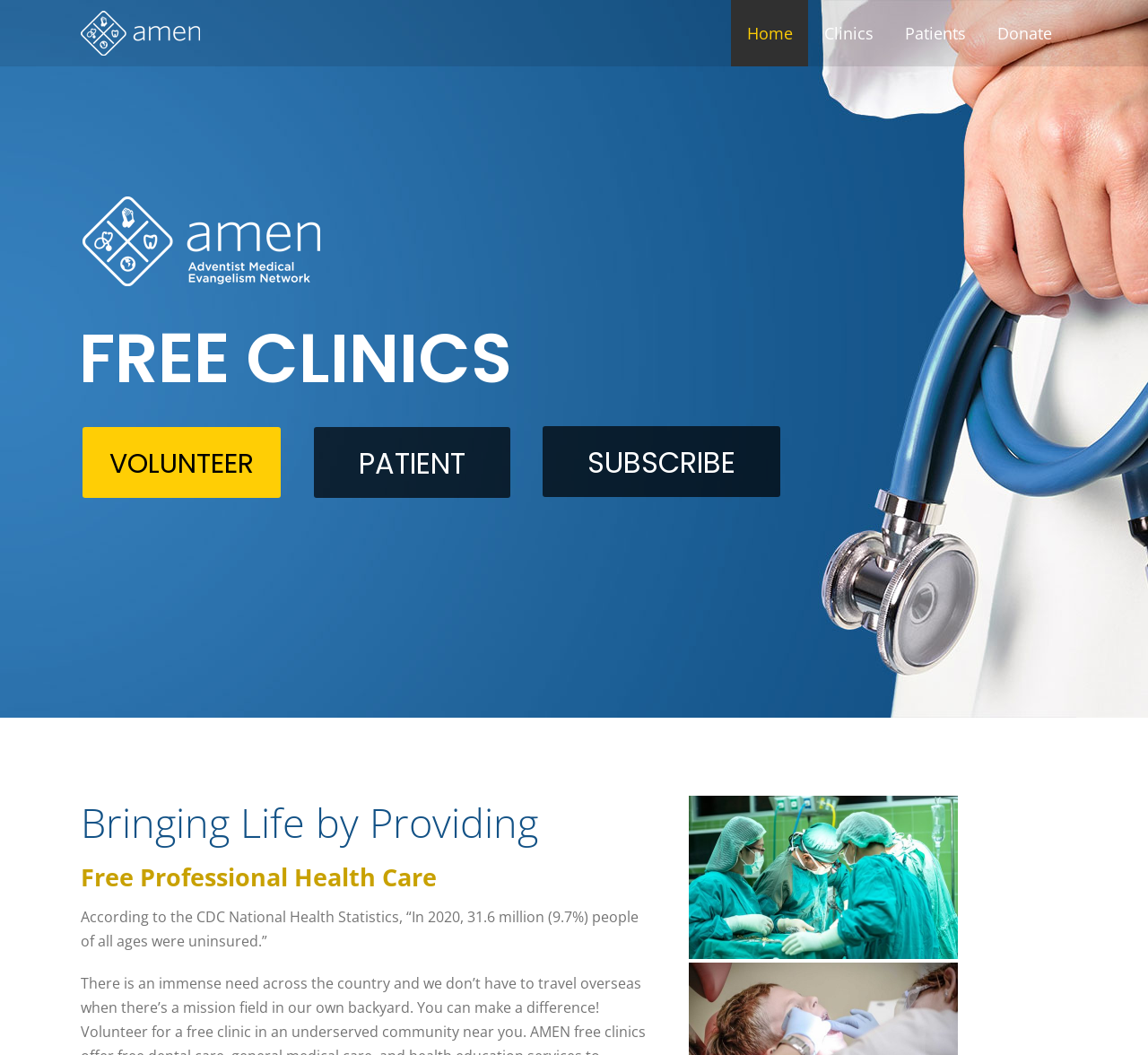What percentage of people were uninsured in 2020?
Using the information from the image, provide a comprehensive answer to the question.

The statistic can be found in the text on the webpage, which states 'According to the CDC National Health Statistics, “In 2020, 31.6 million (9.7%) people of all ages were uninsured.”'.